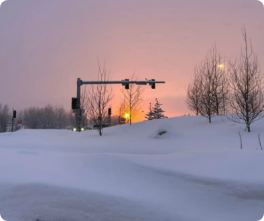What is the location of this winter landscape?
Give a detailed explanation using the information visible in the image.

The caption explicitly states that the winter landscape is in Anchorage, Alaska, which is a specific location.